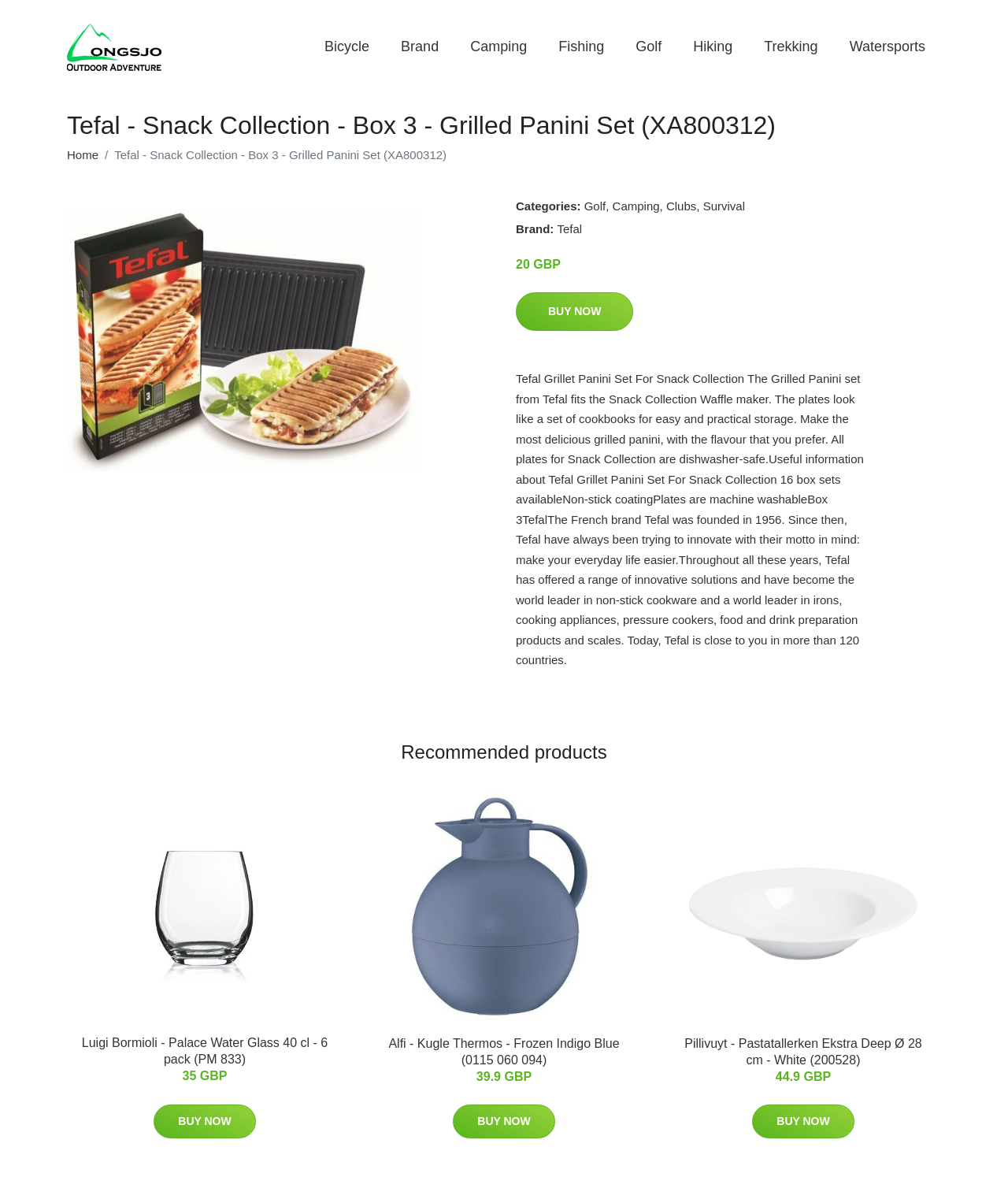For the given element description Buy Now, determine the bounding box coordinates of the UI element. The coordinates should follow the format (top-left x, top-left y, bottom-right x, bottom-right y) and be within the range of 0 to 1.

[0.449, 0.918, 0.551, 0.947]